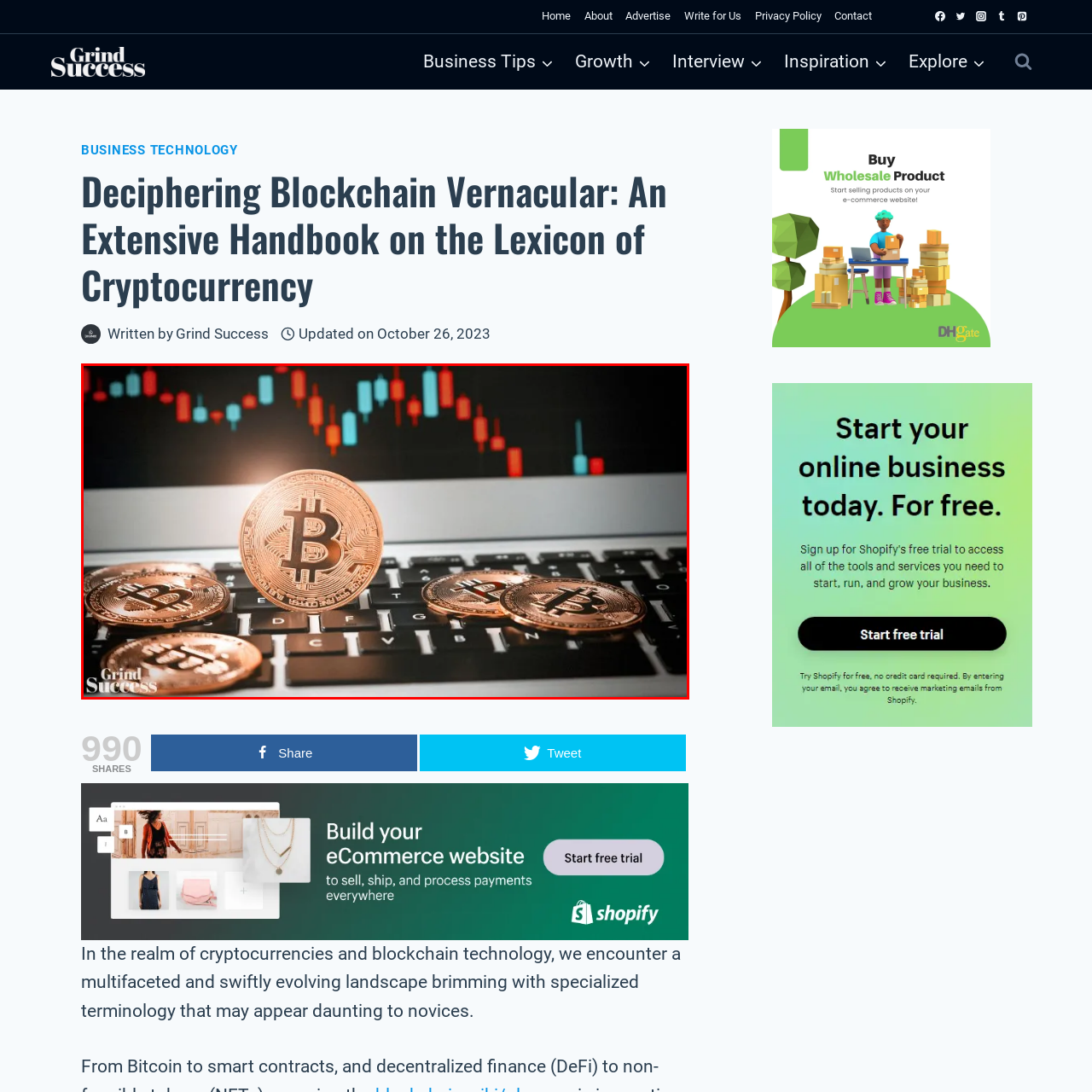Pay attention to the section outlined in red, What is displayed in the background? 
Reply with a single word or phrase.

A chart